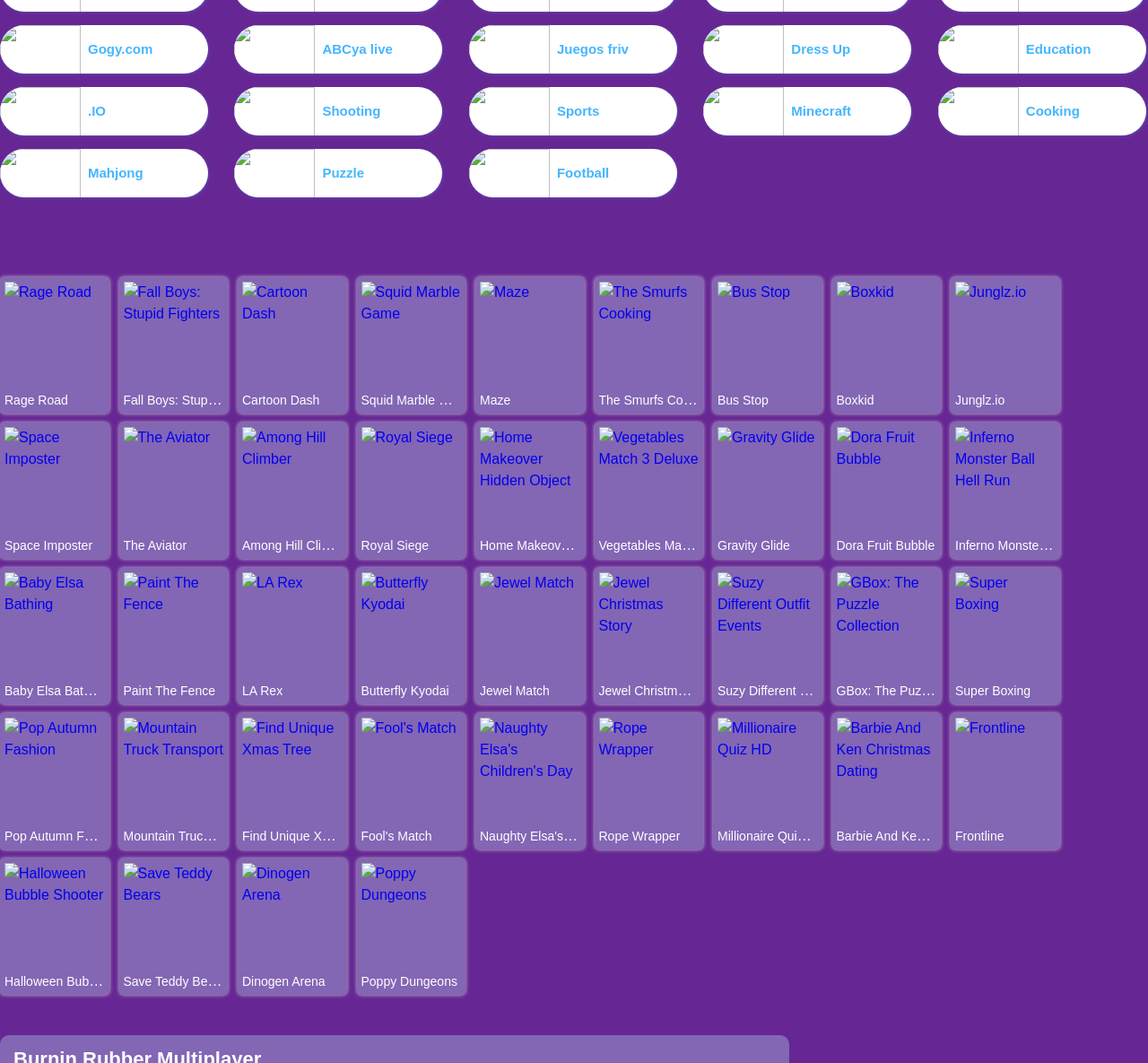How many games are featured on the webpage?
Use the image to give a comprehensive and detailed response to the question.

After carefully examining the webpage, I counted more than 20 games featured on the page, each with its own link and image. The exact number is not easily determinable, but it is certainly more than 20.